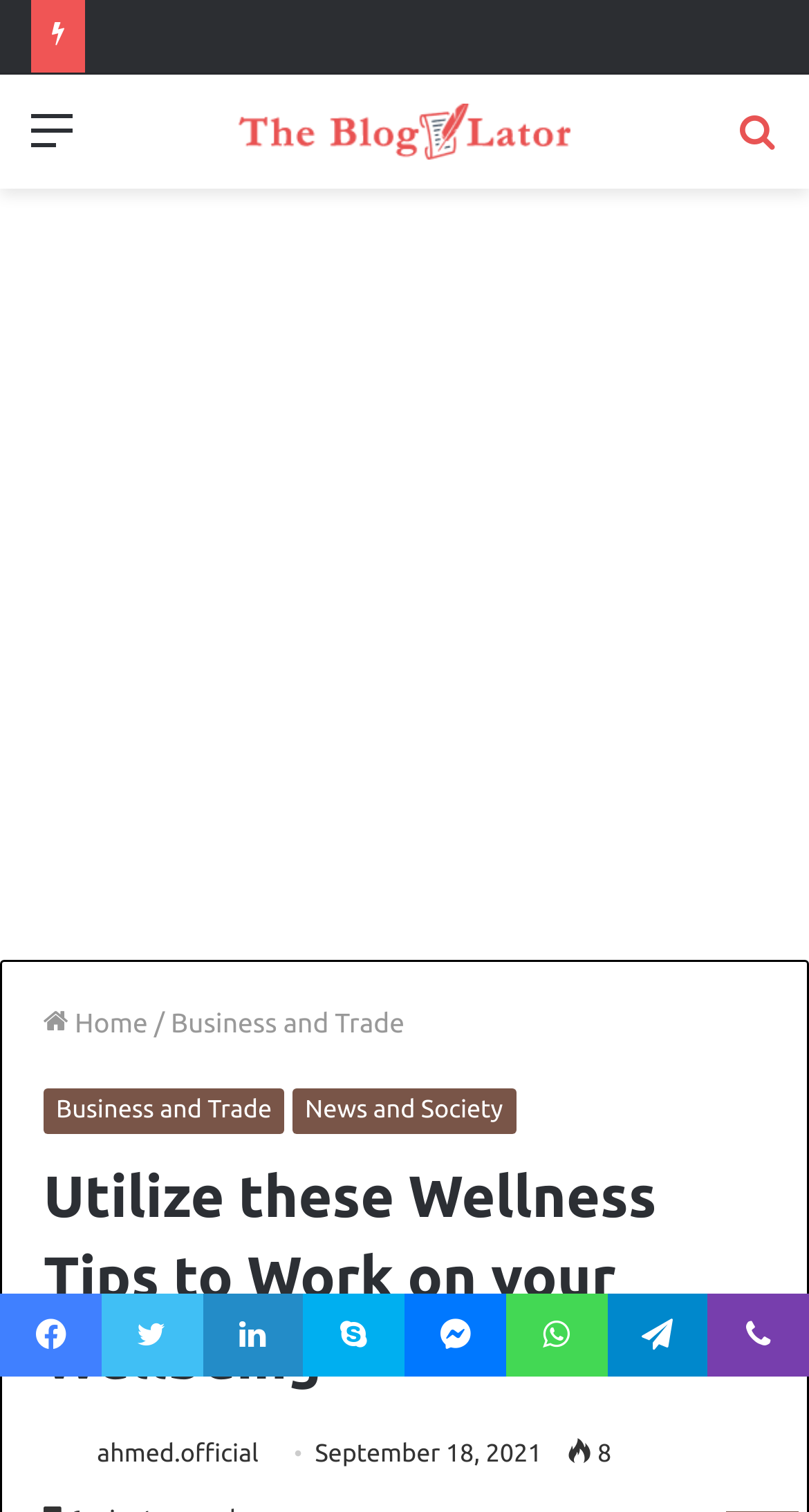What is the category of the blog post?
Answer with a single word or phrase, using the screenshot for reference.

Business and Trade